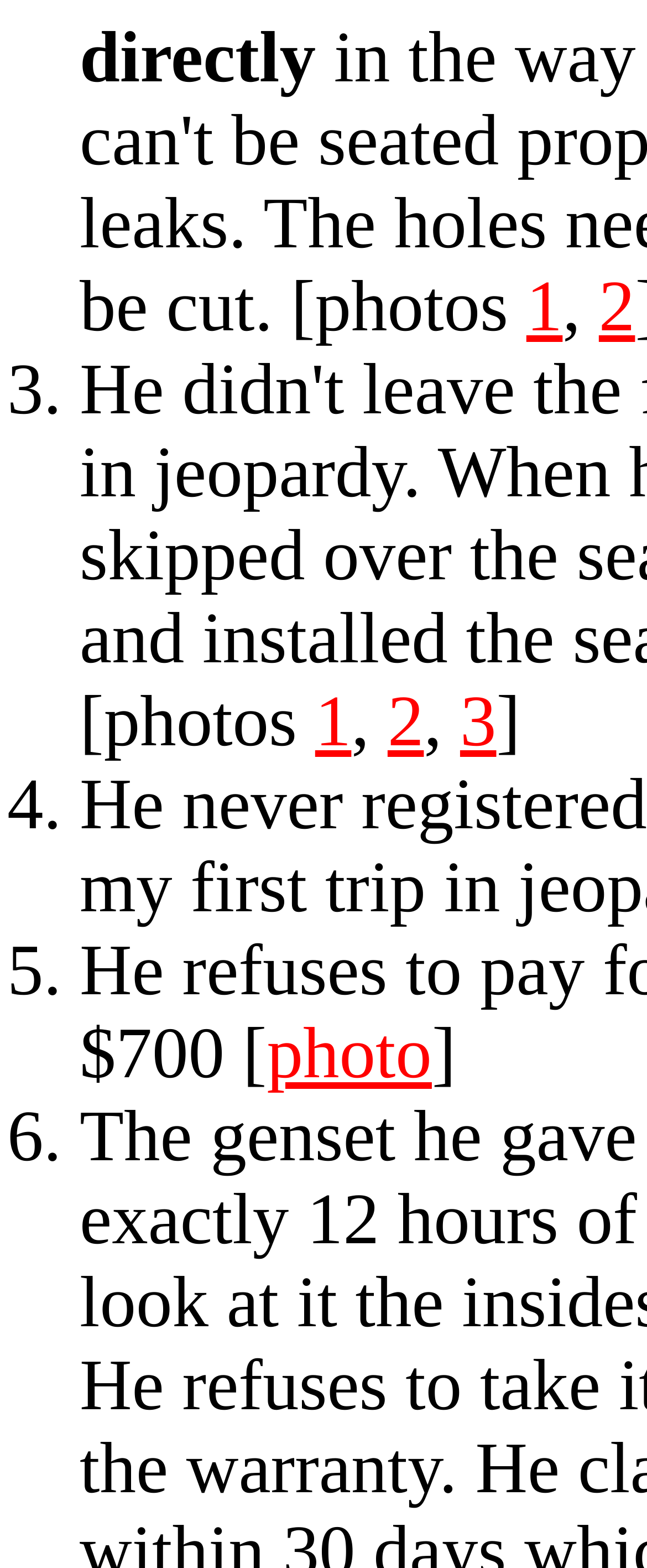Find the bounding box of the UI element described as follows: "2".

[0.599, 0.451, 0.655, 0.502]